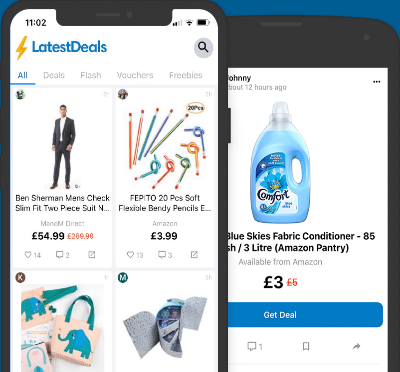Use one word or a short phrase to answer the question provided: 
How much do the flexible bendy pencils cost?

£3.99